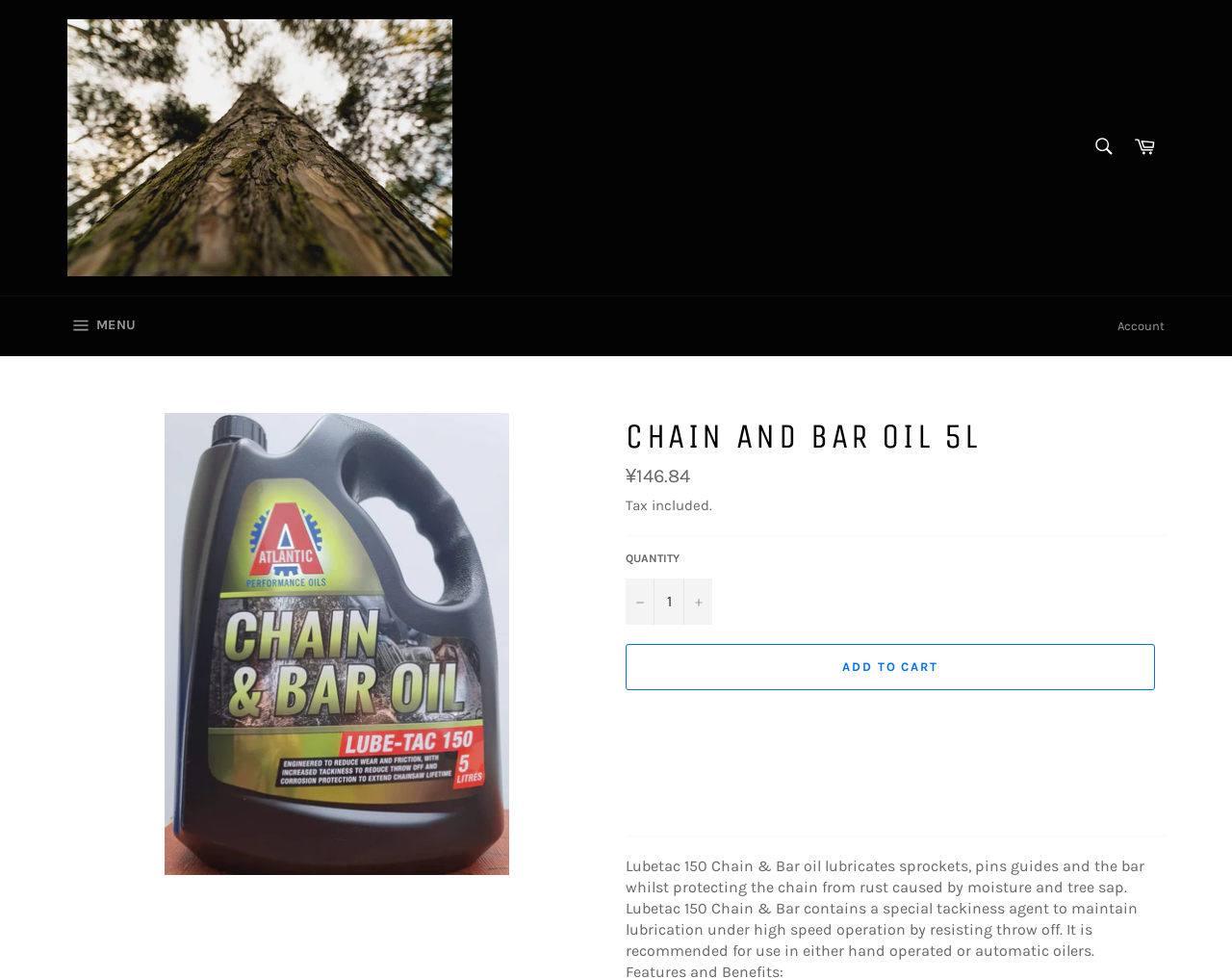What is the text on the link element next to the search box?
Look at the image and provide a short answer using one word or a phrase.

Cart